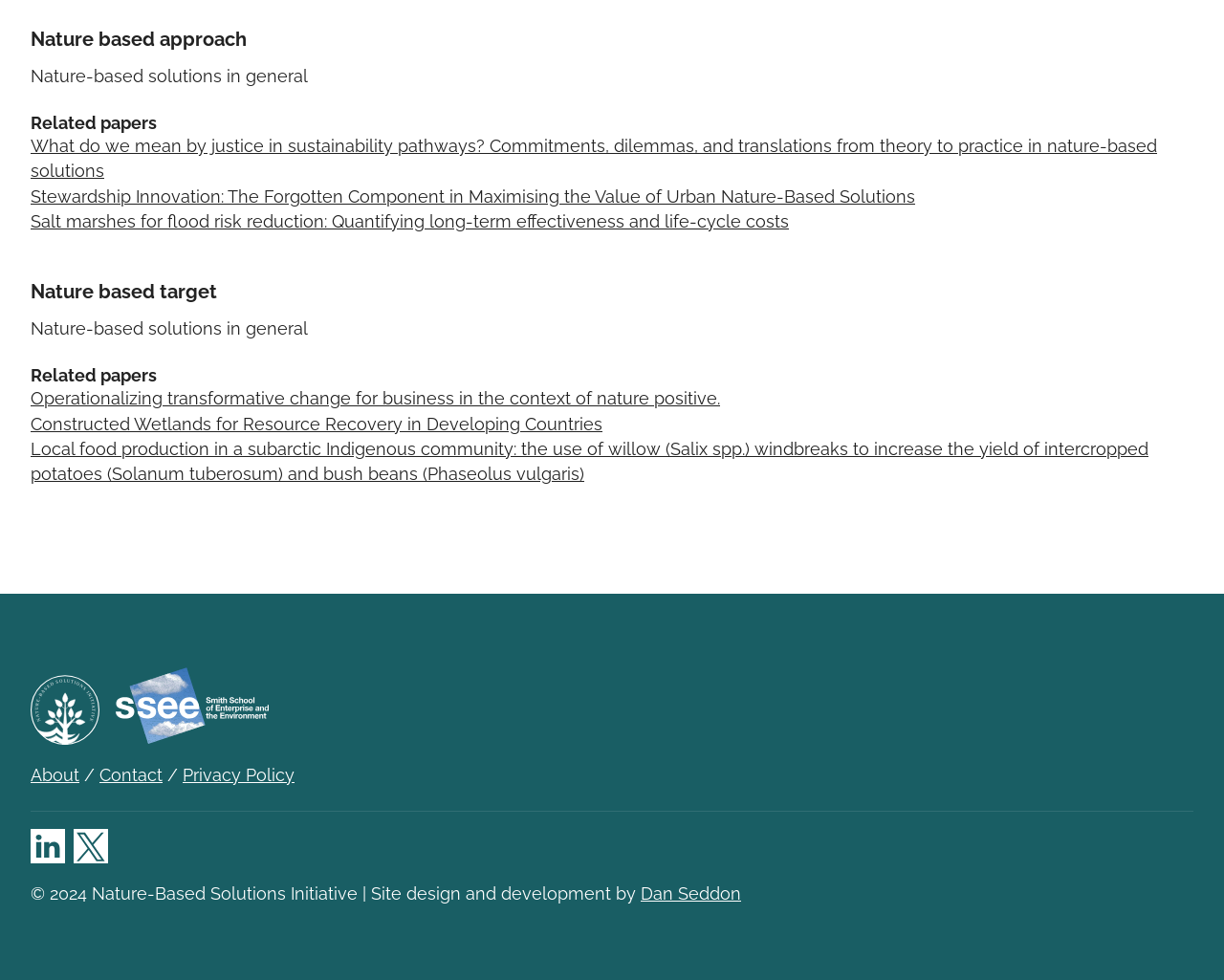Using the element description: "About", determine the bounding box coordinates for the specified UI element. The coordinates should be four float numbers between 0 and 1, [left, top, right, bottom].

[0.025, 0.781, 0.065, 0.801]